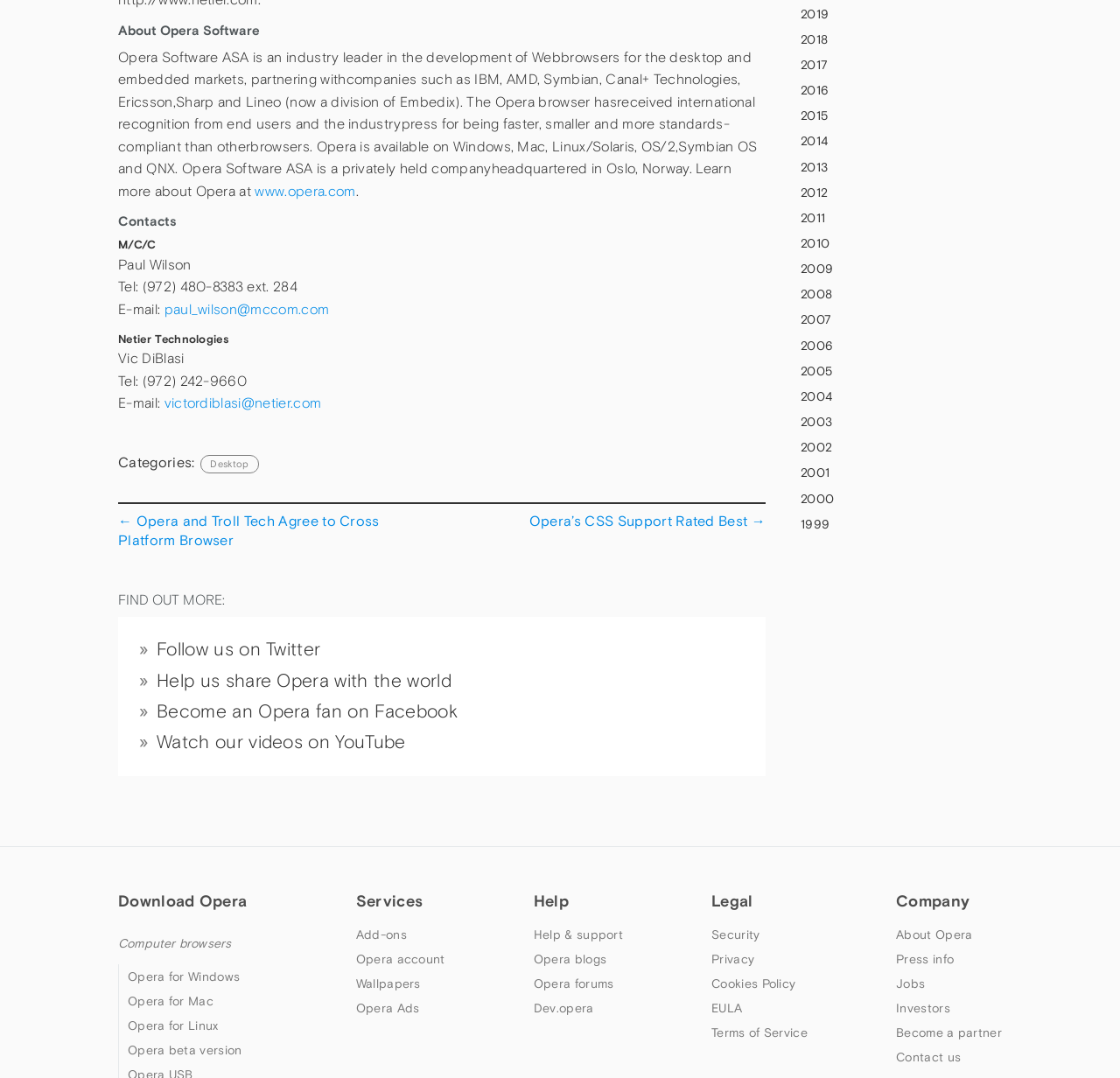Determine the bounding box coordinates for the area you should click to complete the following instruction: "Learn more about Opera".

[0.105, 0.045, 0.676, 0.185]